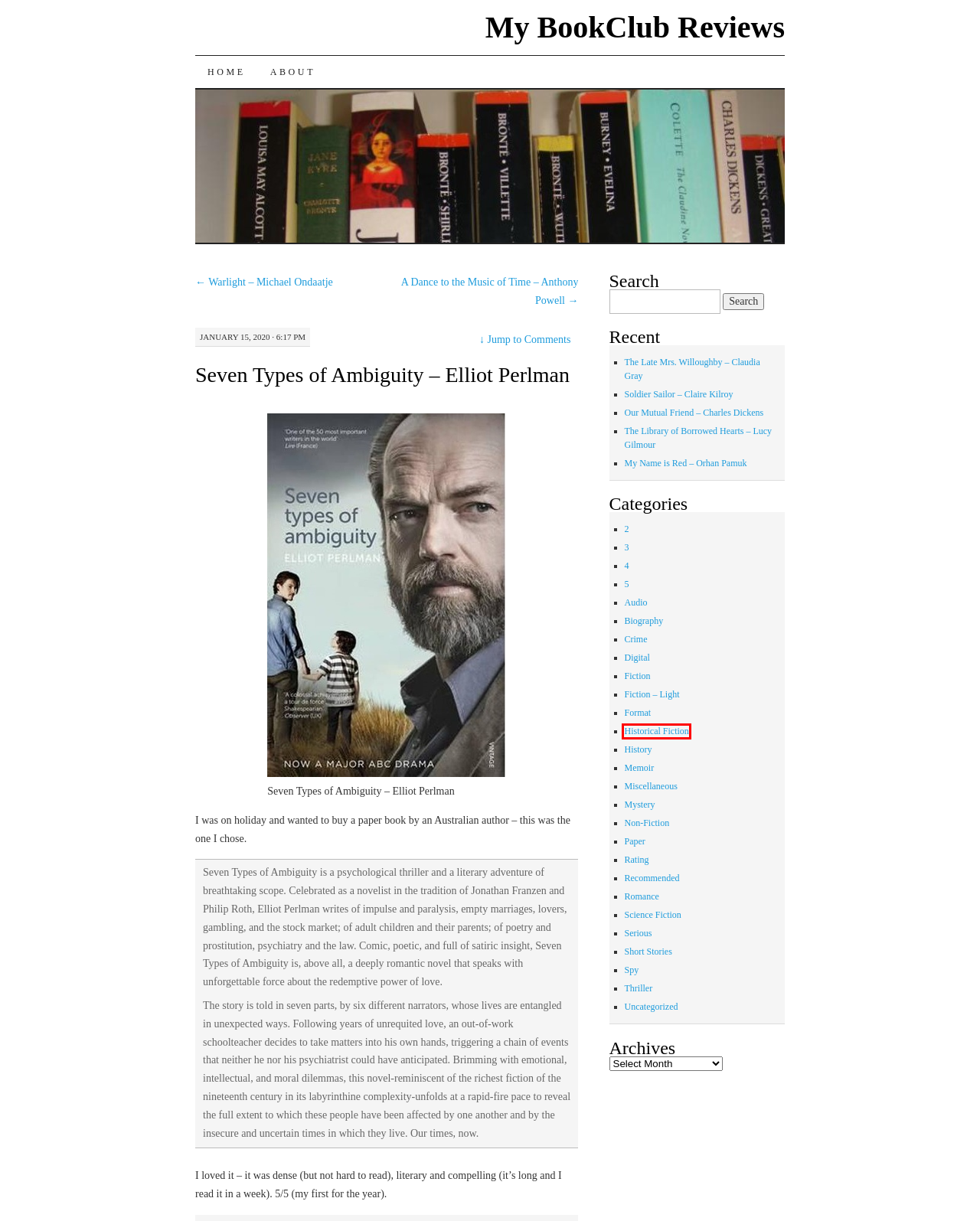Examine the screenshot of a webpage with a red bounding box around a UI element. Your task is to identify the webpage description that best corresponds to the new webpage after clicking the specified element. The given options are:
A. History | My BookClub Reviews
B. Our Mutual Friend – Charles Dickens | My BookClub Reviews
C. Warlight – Michael Ondaatje | My BookClub Reviews
D. Historical Fiction | My BookClub Reviews
E. Crime | My BookClub Reviews
F. My Name is Red – Orhan Pamuk | My BookClub Reviews
G. Serious | My BookClub Reviews
H. The Late Mrs. Willoughby – Claudia Gray | My BookClub Reviews

D